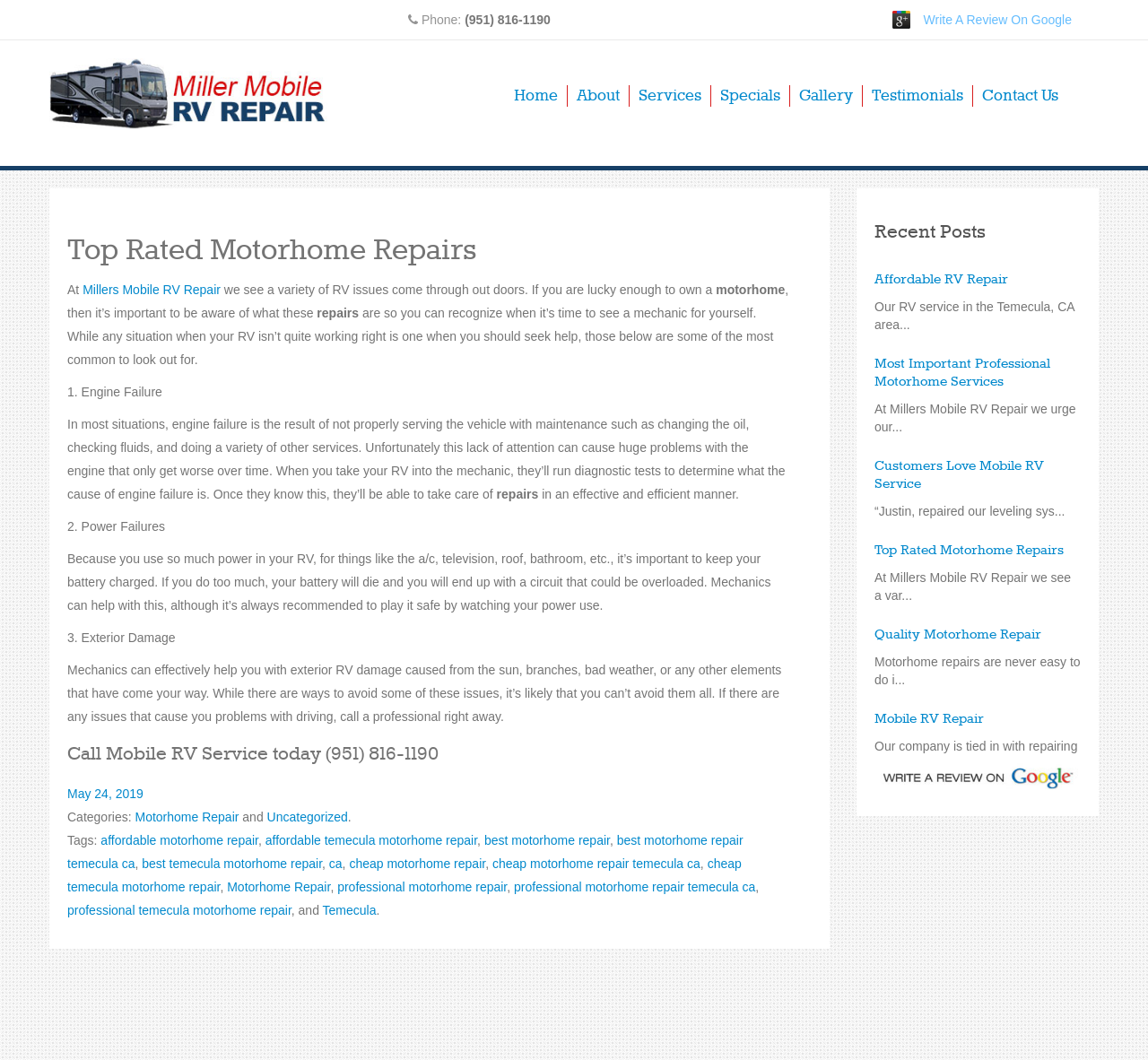Show me the bounding box coordinates of the clickable region to achieve the task as per the instruction: "Read the article about Top Rated Motorhome Repairs".

[0.059, 0.22, 0.688, 0.254]